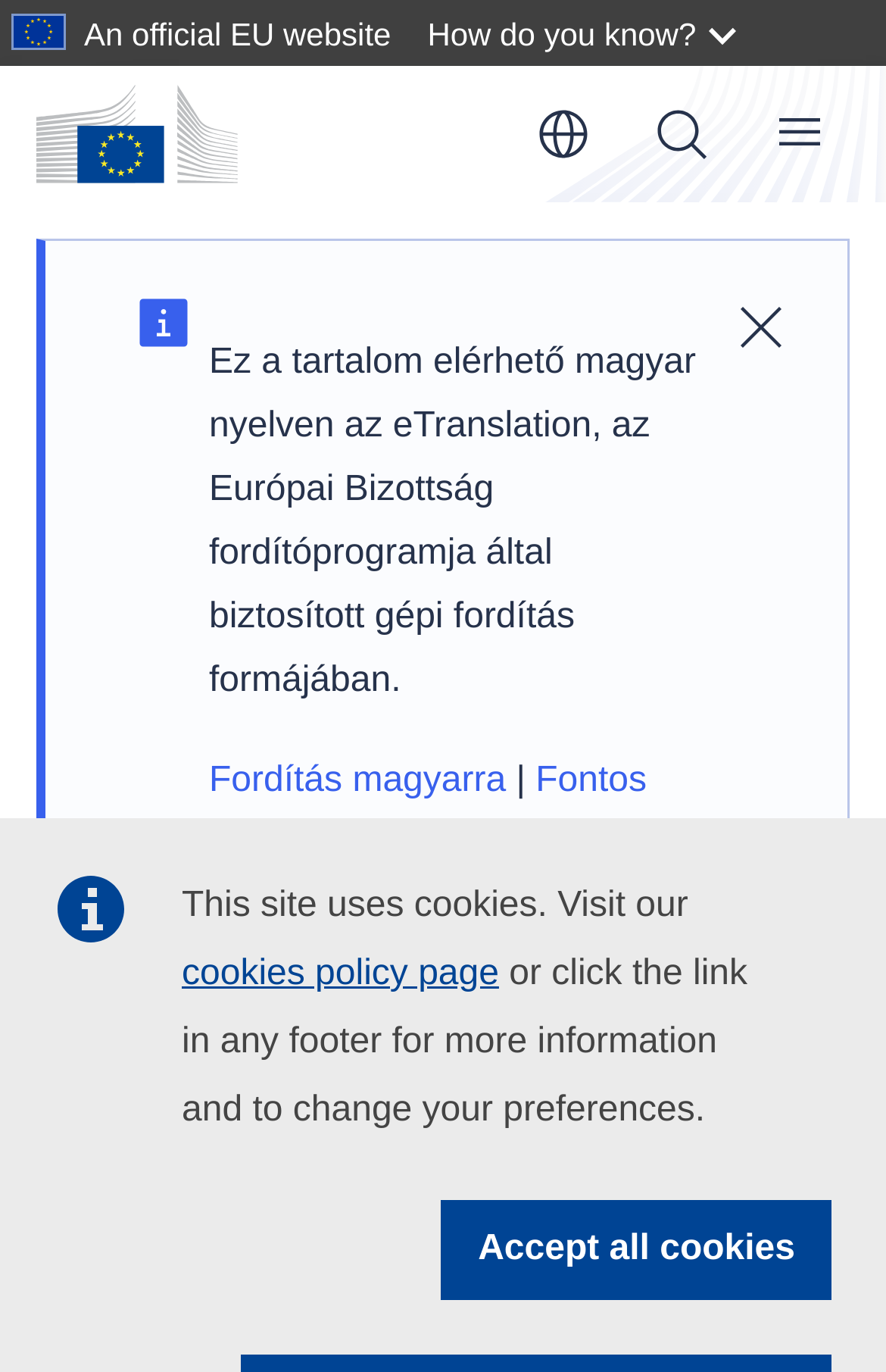Elaborate on the information and visuals displayed on the webpage.

The webpage is about the 7th EU ETS Compliance Conference, which was attended by approximately 100 participants. At the top left corner, there is a link to skip to the main content. Below it, there is a notification about the website using cookies, with a link to the cookies policy page and an option to accept all cookies.

On the top right corner, there is an official EU website label, followed by a "How do you know?" button that expands a dropdown menu. Next to it, there is a link to the European Commission's home page, accompanied by the European Commission logo.

Below the logo, there is a button to change the language, currently set to English, with a flag icon representing the language. On the right side of the language button, there is a search bar with a "Search" link.

The main content of the webpage is divided into sections. On the top, there is an alert section with a message in Hungarian, accompanied by a button to close the message and a link to translate the content to Hungarian. There is also a link to learn more about machine translation.

Below the alert section, there are links to various topics, including Energy, Climate change, and Environment, as well as a section dedicated to Climate Action. On the right side, there is a site navigation menu with a link to the menu. Finally, there is a "You are here" section with a link to Events.